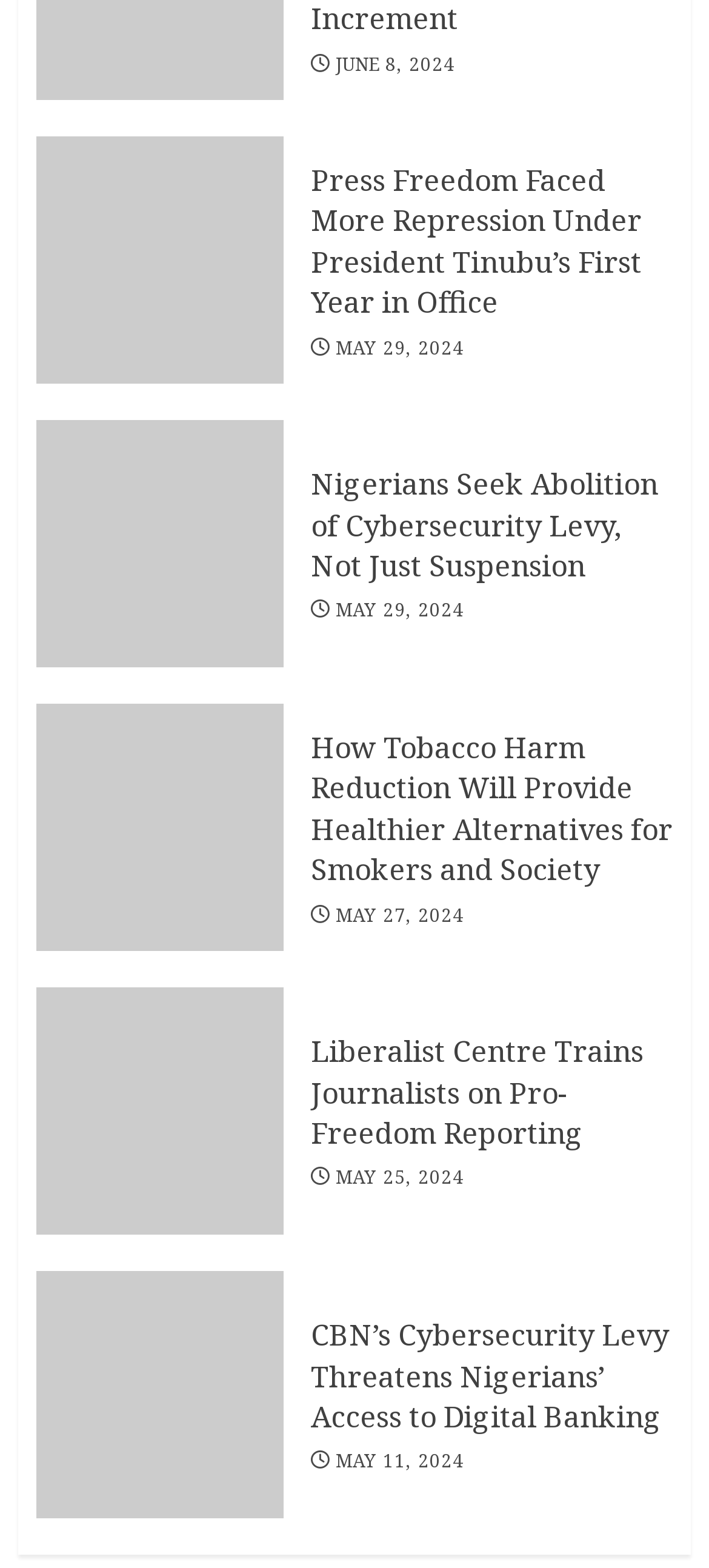What is the topic of the third news article?
Please use the visual content to give a single word or phrase answer.

Tobacco Harm Reduction